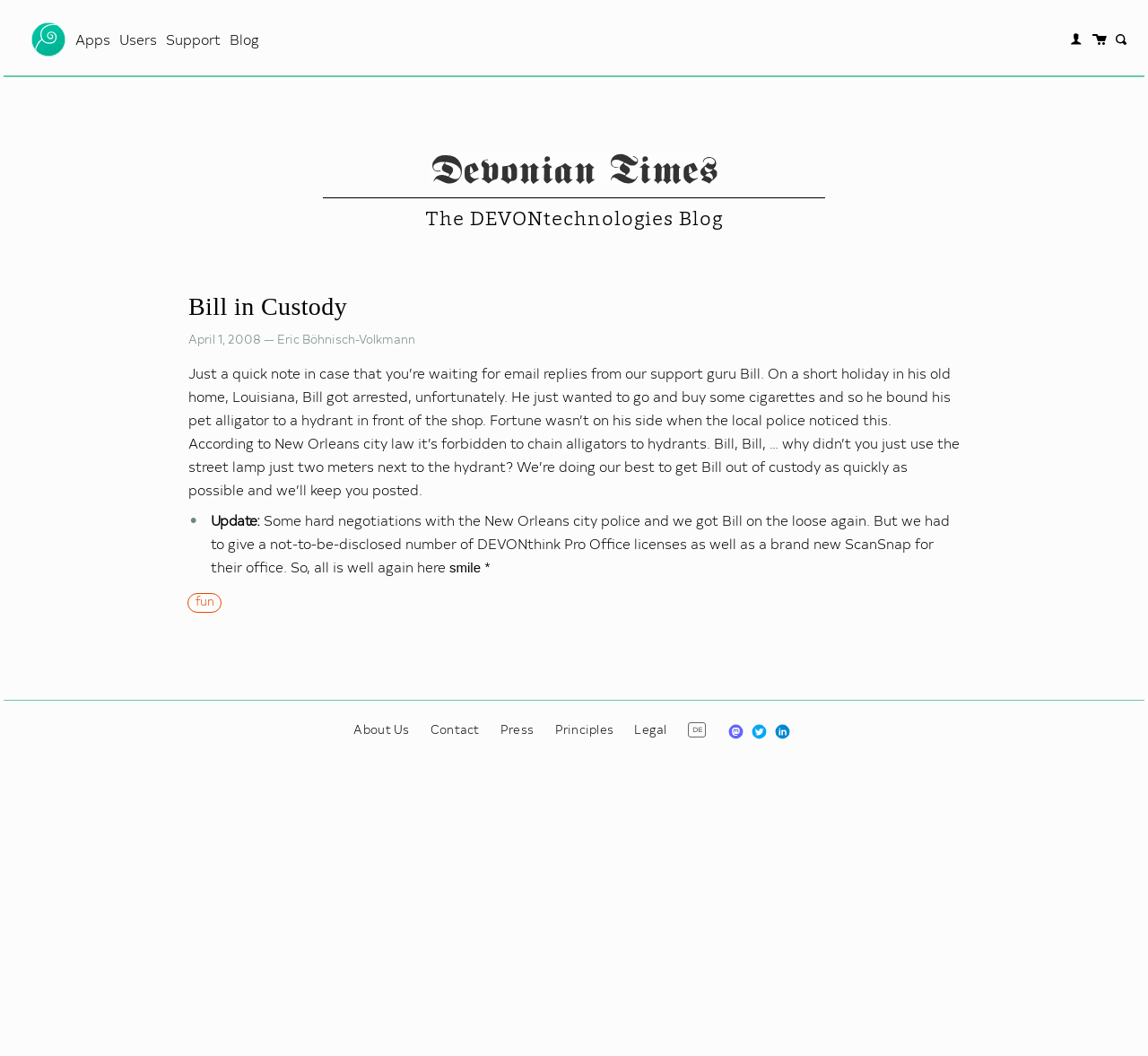Please determine the bounding box coordinates for the element that should be clicked to follow these instructions: "Read the 'Devonian Times Masthead' article".

[0.375, 0.154, 0.625, 0.18]